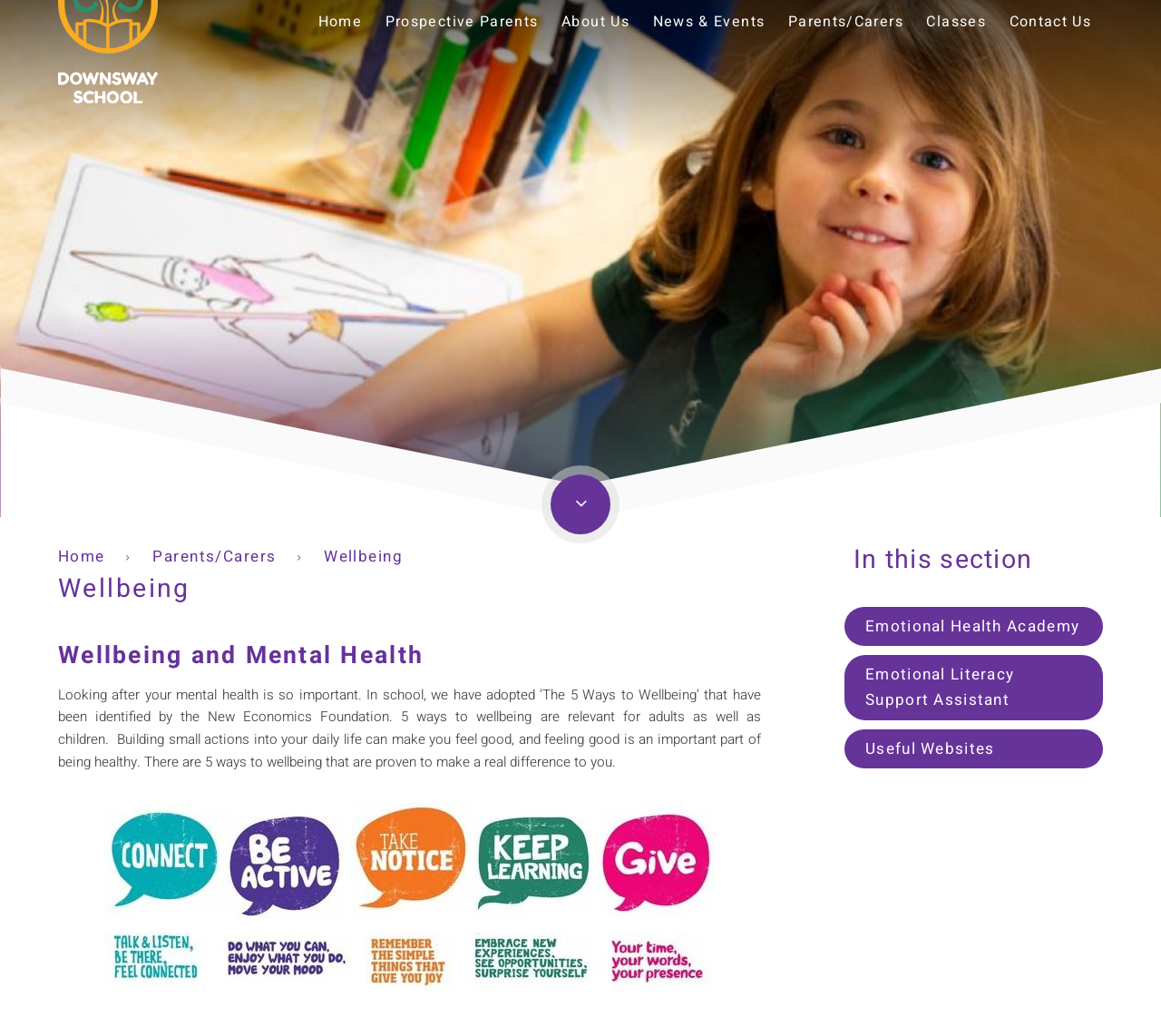Determine the bounding box for the UI element that matches this description: "name="Search" value="Search"".

[0.919, 0.025, 0.949, 0.059]